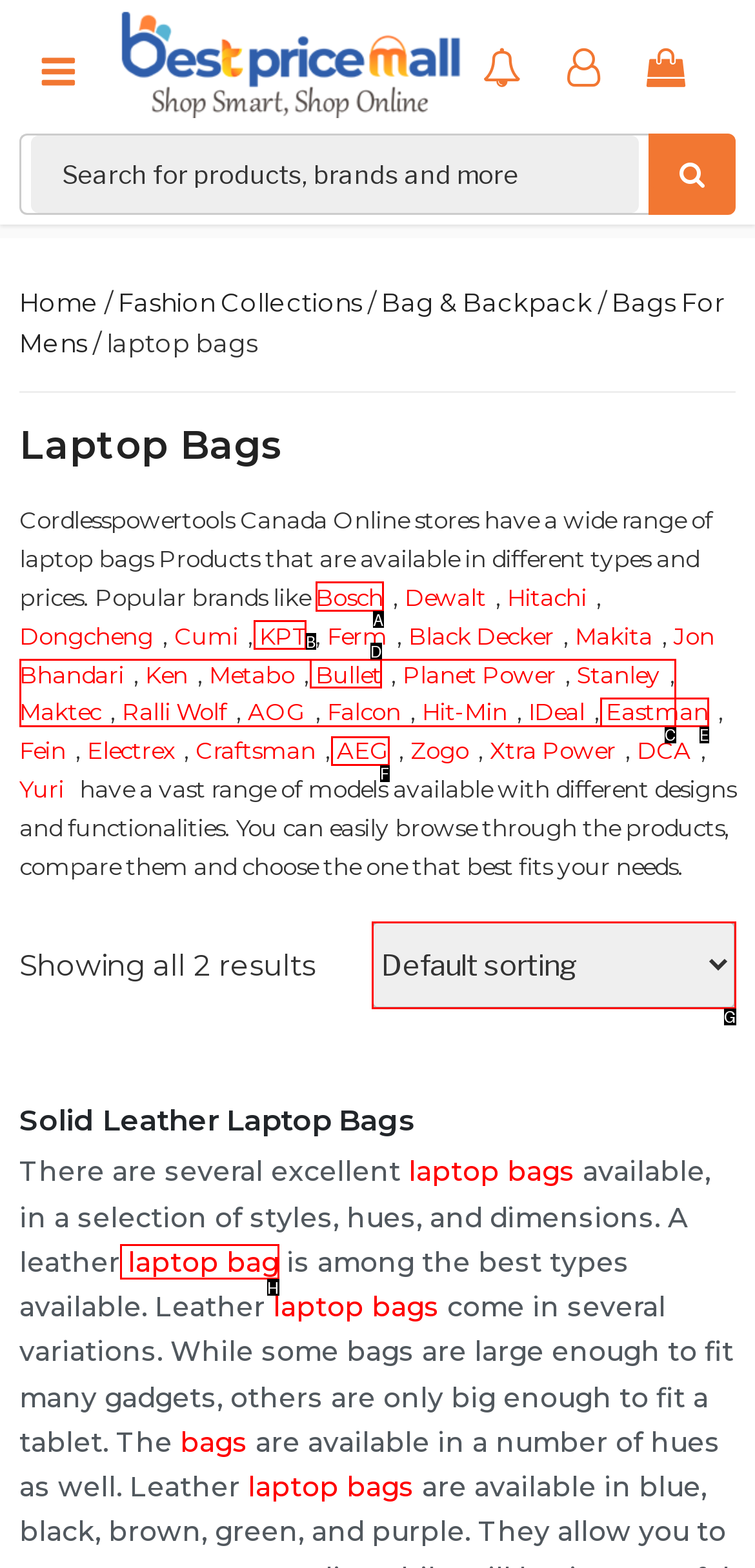Determine which HTML element should be clicked for this task: View laptop bags from Bosch
Provide the option's letter from the available choices.

A